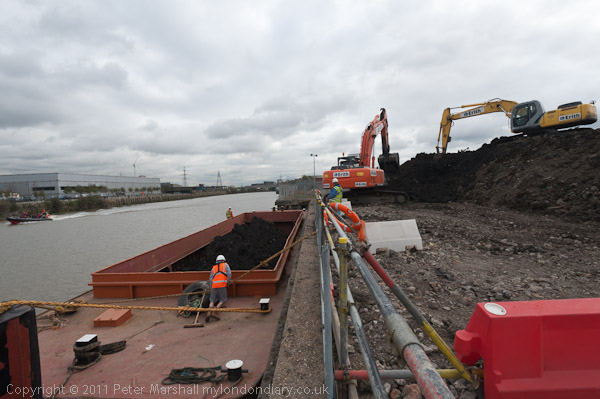What is the weather like in the background?
Using the information from the image, provide a comprehensive answer to the question.

The background of the image features a cloudy sky, which is typical of the UK weather, contributing to the overall industrial atmosphere of the construction scene.